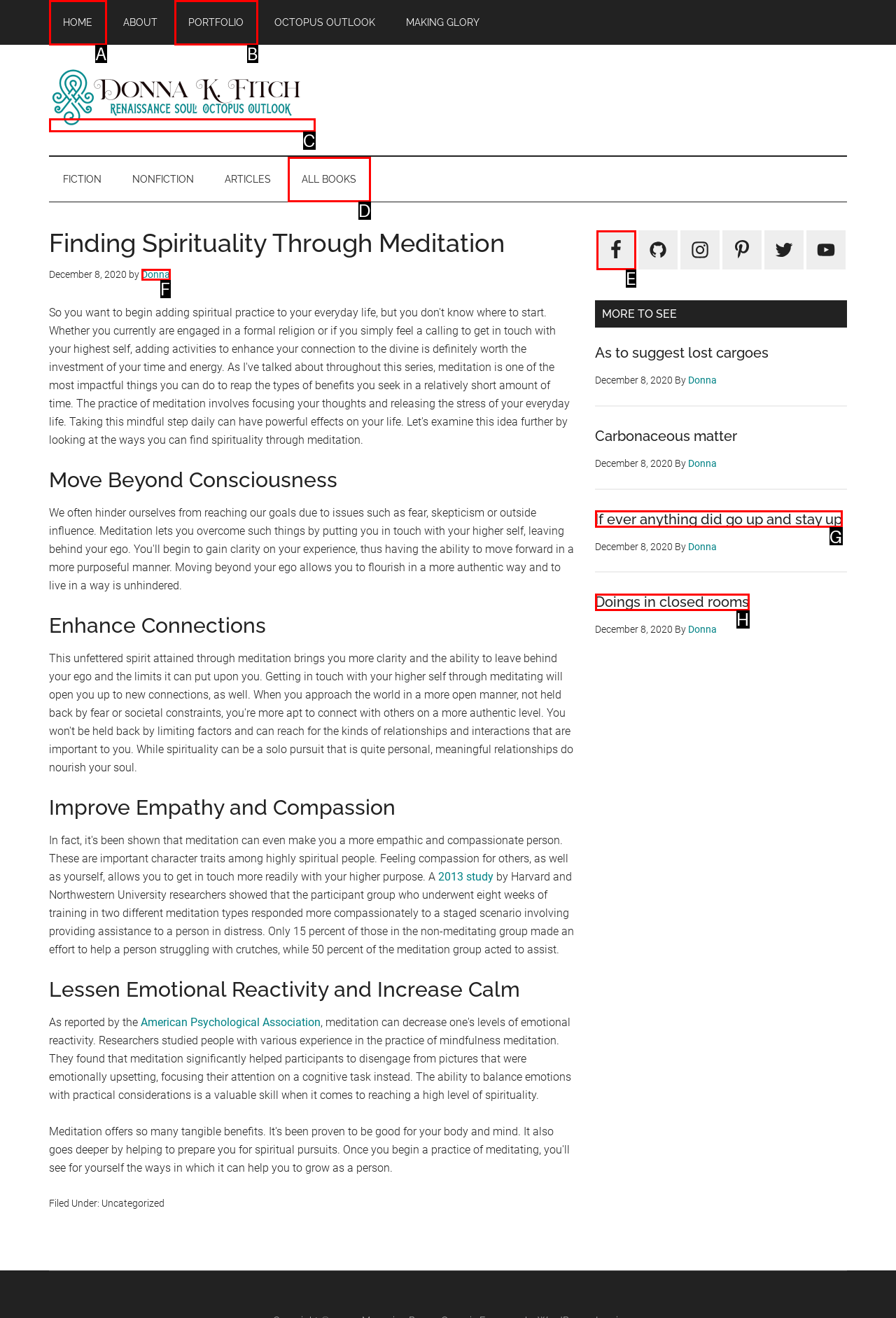Identify the correct choice to execute this task: Click on the 'HOME' link
Respond with the letter corresponding to the right option from the available choices.

A